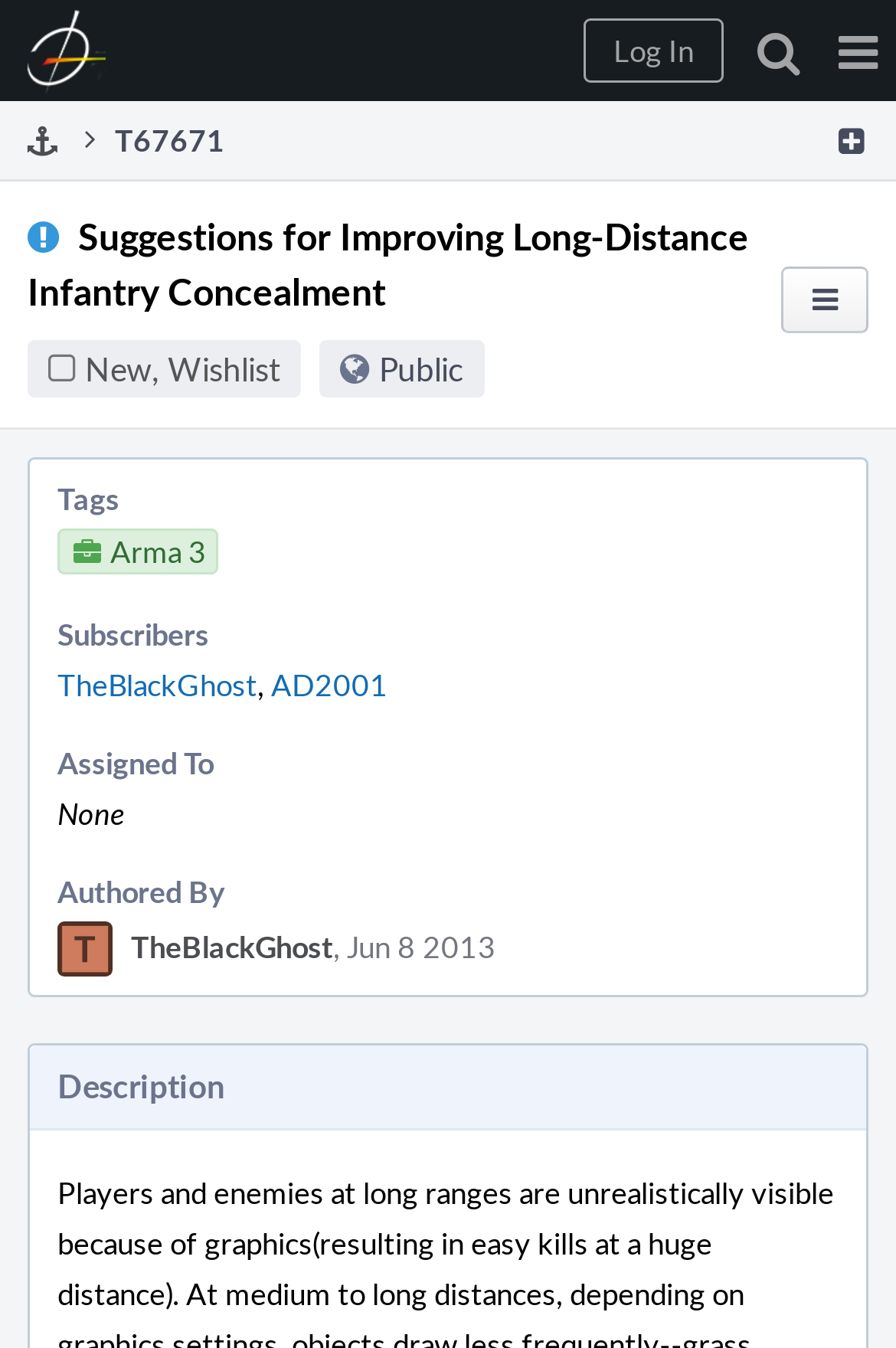What is the status of the assignment?
We need a detailed and exhaustive answer to the question. Please elaborate.

I found the answer by looking at the StaticText element with the text 'None' which is located at [0.064, 0.588, 0.138, 0.619]. This text is under the 'Assigned To' heading, which suggests that the assignment status is 'None'.